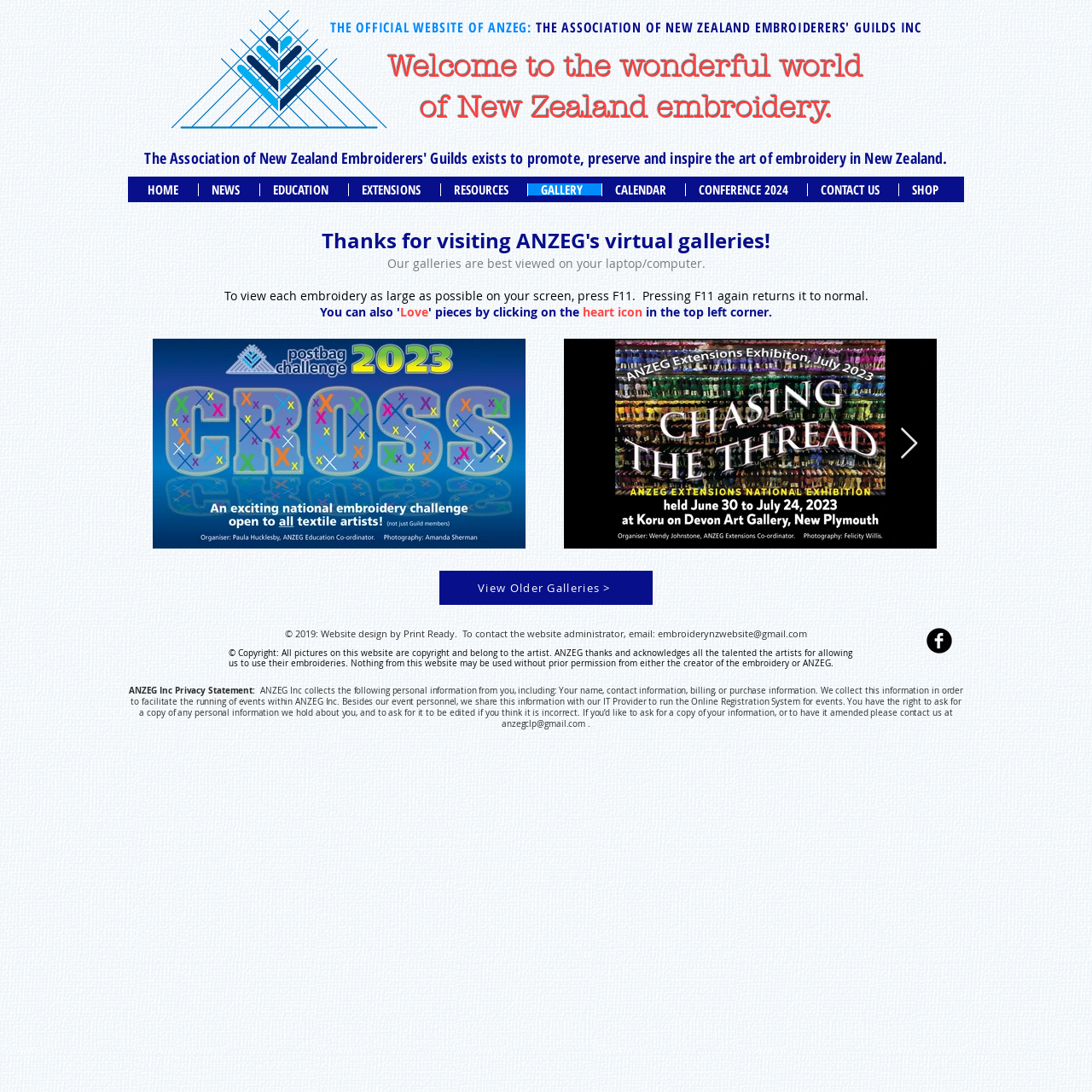Using the details from the image, please elaborate on the following question: What is the purpose of pressing F11?

According to the instructions on the webpage, pressing F11 allows the user to view each embroidery as large as possible on their screen, and pressing F11 again returns it to normal.